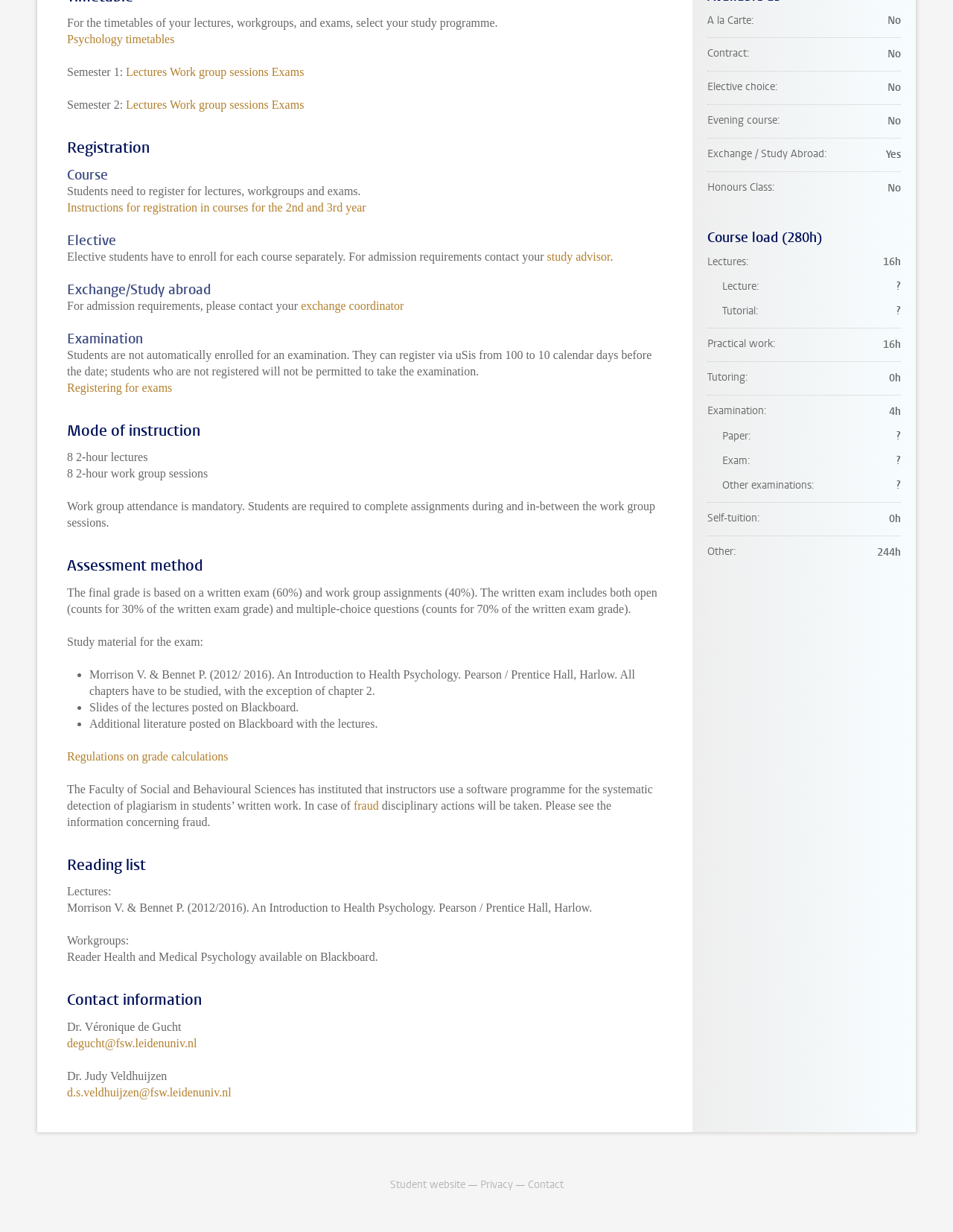Determine the bounding box coordinates of the UI element described by: "Regulations on grade calculations".

[0.07, 0.609, 0.239, 0.619]